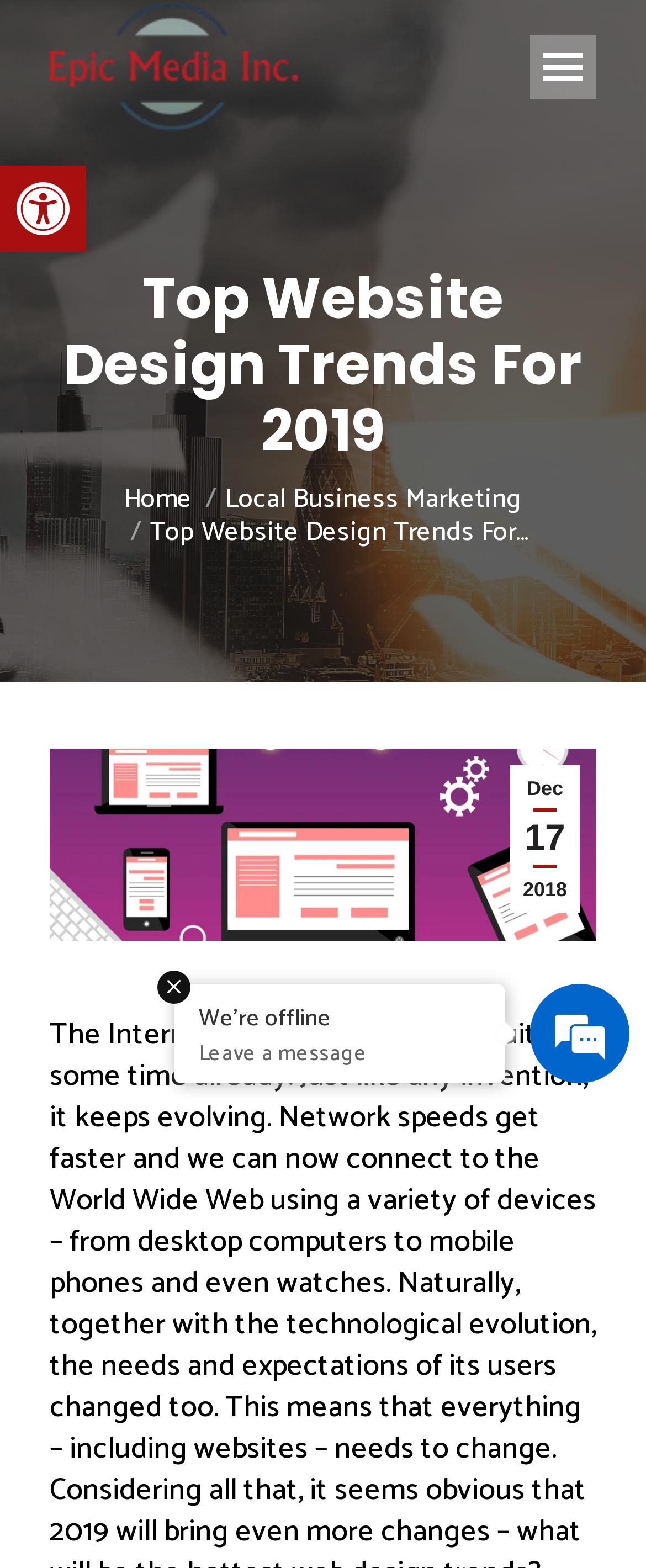Carefully examine the image and provide an in-depth answer to the question: What is the date of the article?

I found the date of the article by looking at the link 'Dec 17 2018' at coordinates [0.79, 0.488, 0.897, 0.582]. This link is situated near the top of the article content, which suggests it is related to the article's publication date.